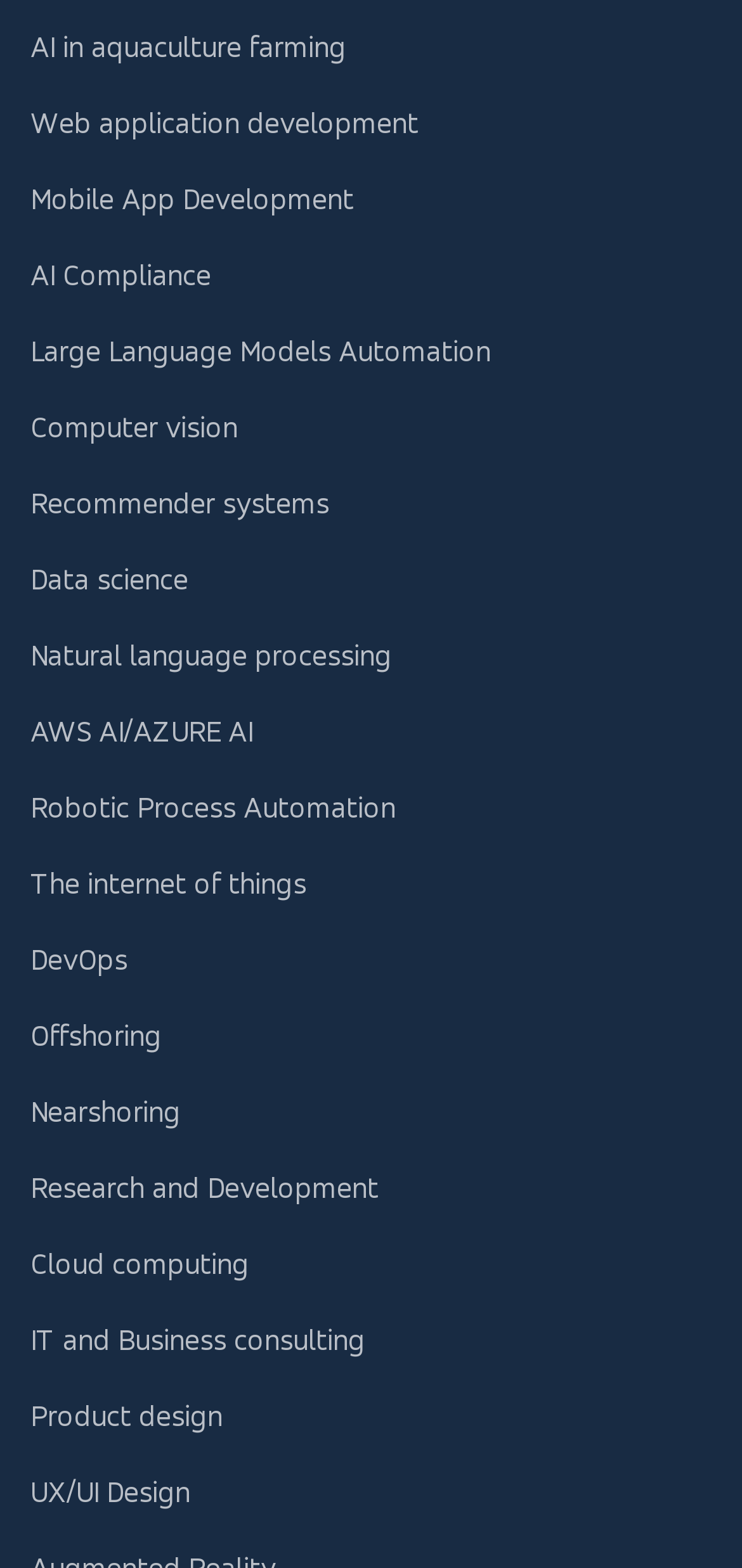Please identify the bounding box coordinates of the clickable element to fulfill the following instruction: "Explore AI in aquaculture farming". The coordinates should be four float numbers between 0 and 1, i.e., [left, top, right, bottom].

[0.041, 0.019, 0.467, 0.042]